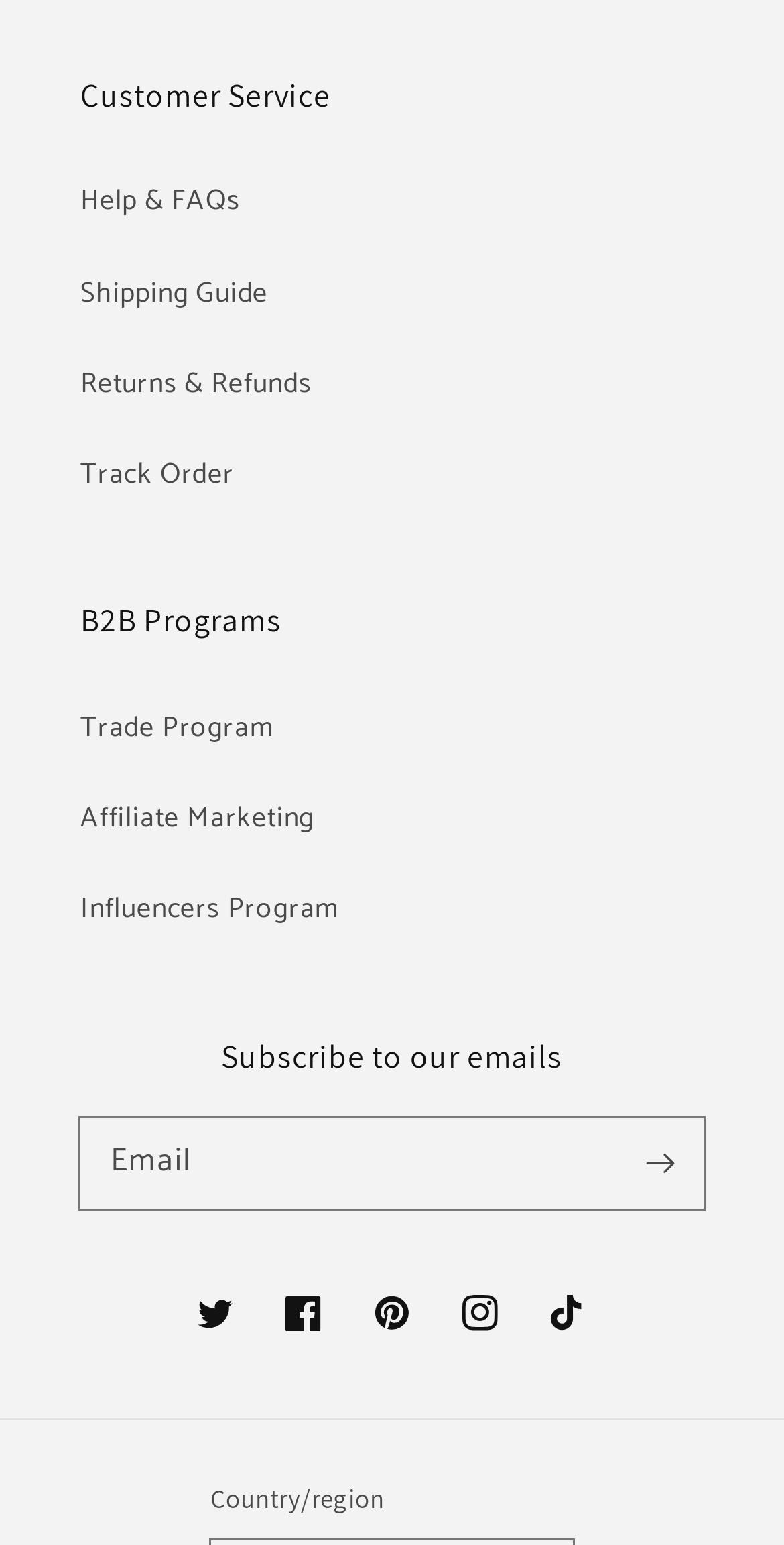What is the purpose of the textbox?
Look at the image and answer the question with a single word or phrase.

Enter email